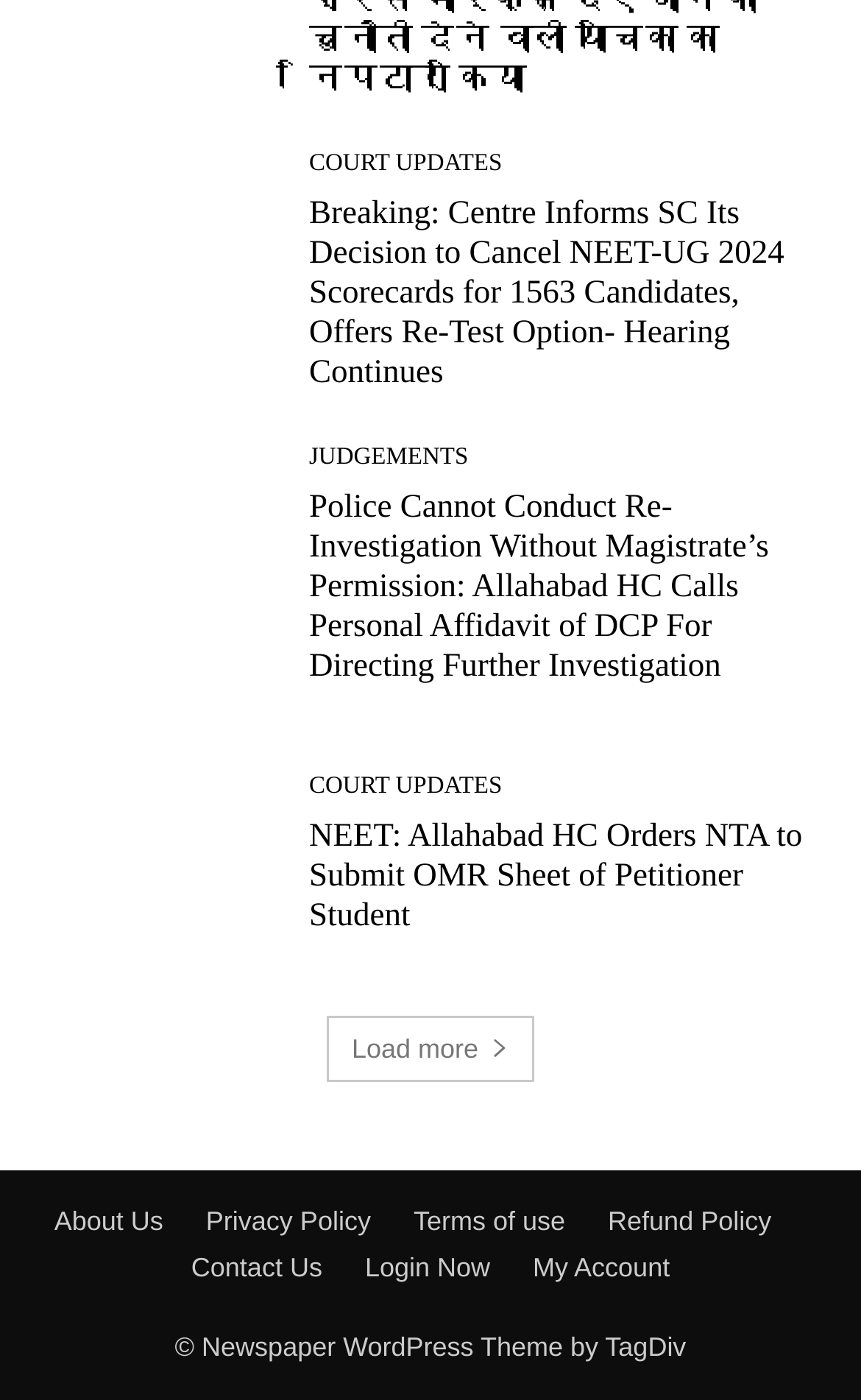What is the name of the court mentioned in the second news article?
Using the information from the image, answer the question thoroughly.

The second news article mentions the Allahabad High Court (HC) in relation to a judgement about police conducting re-investigations without magistrate's permission.